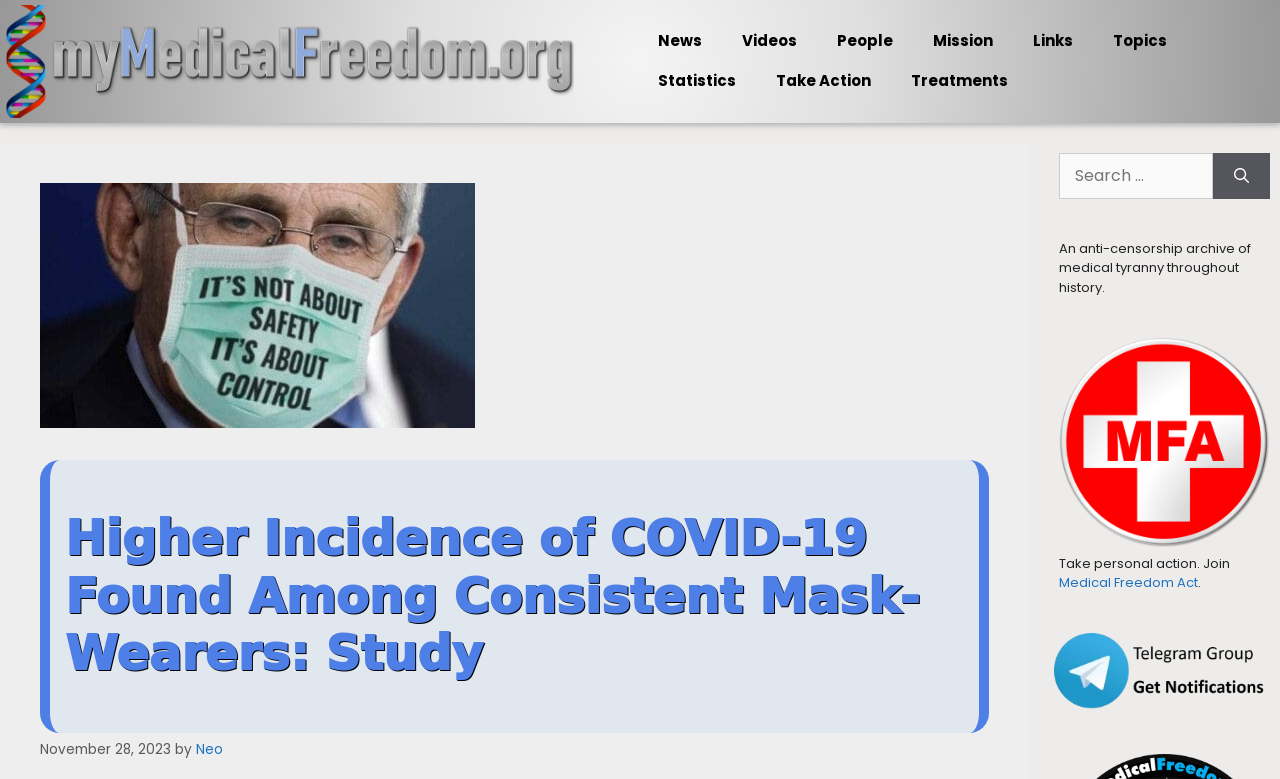What is the date of the article?
Carefully examine the image and provide a detailed answer to the question.

The date of the article can be found in the time element, which is located below the heading element. The text 'November 28, 2023' is contained within this element, indicating the date the article was published.